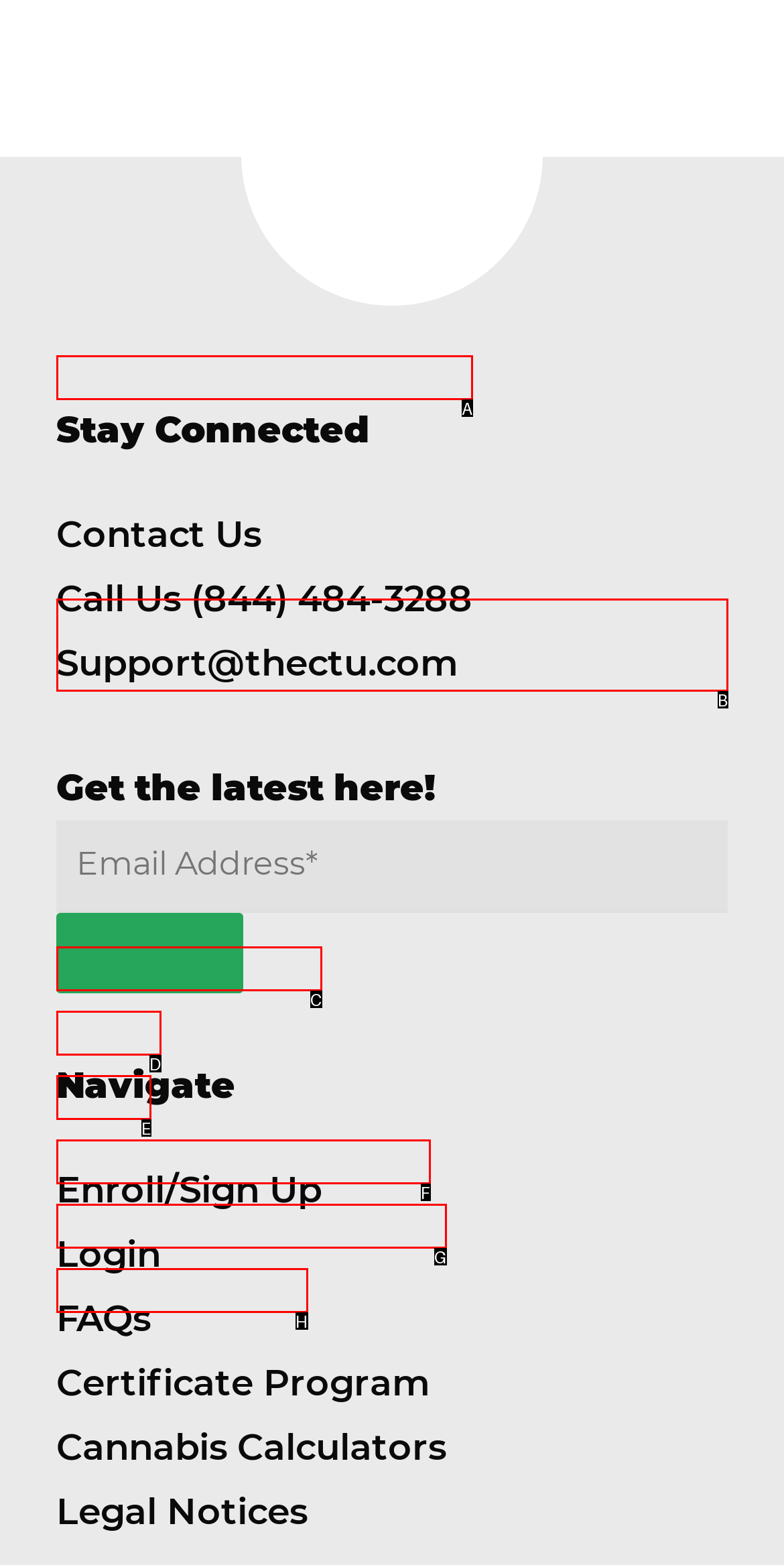Using the description: Call Us (844) 484-3288
Identify the letter of the corresponding UI element from the choices available.

A